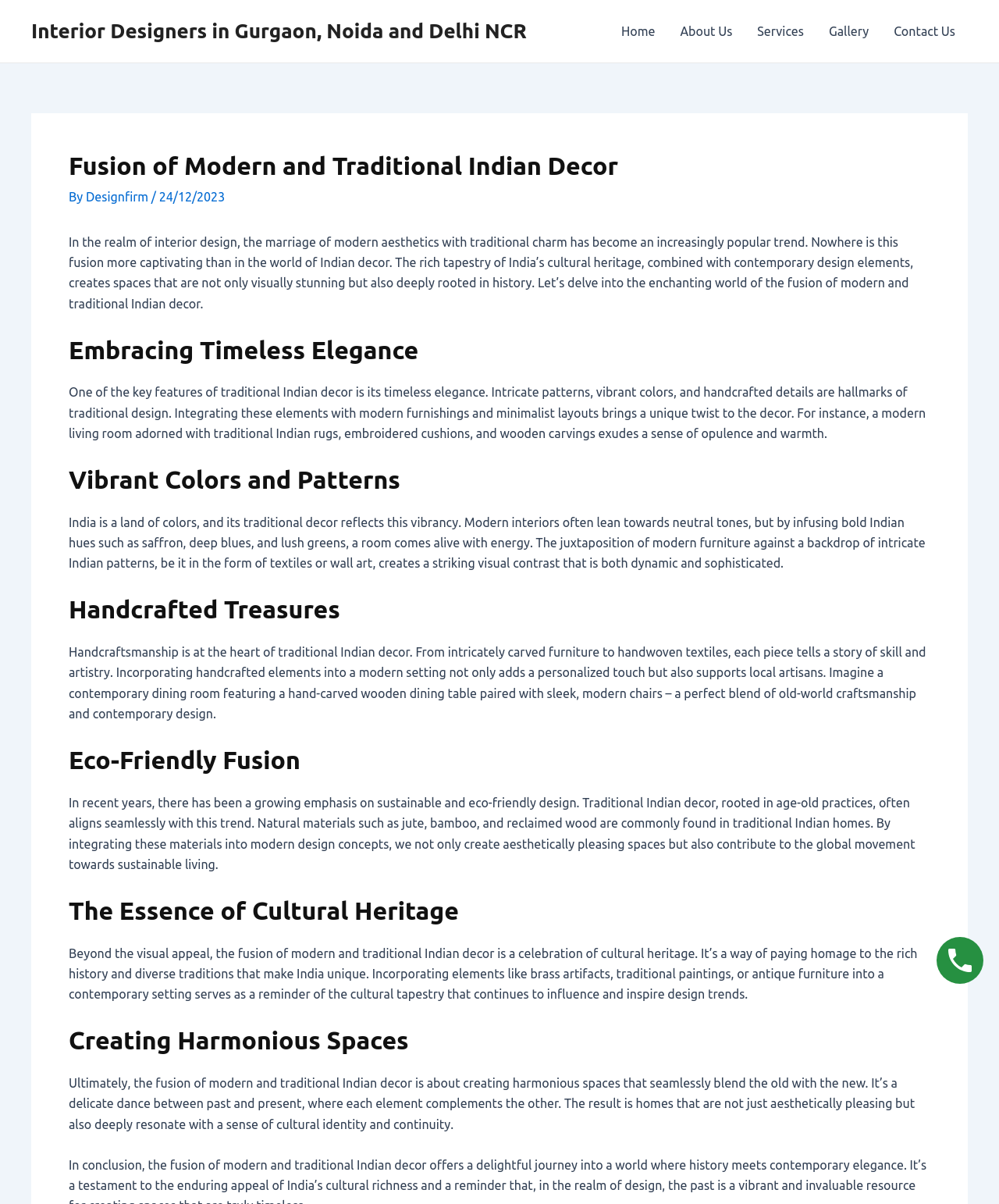How many headings are there in the article? Look at the image and give a one-word or short phrase answer.

7